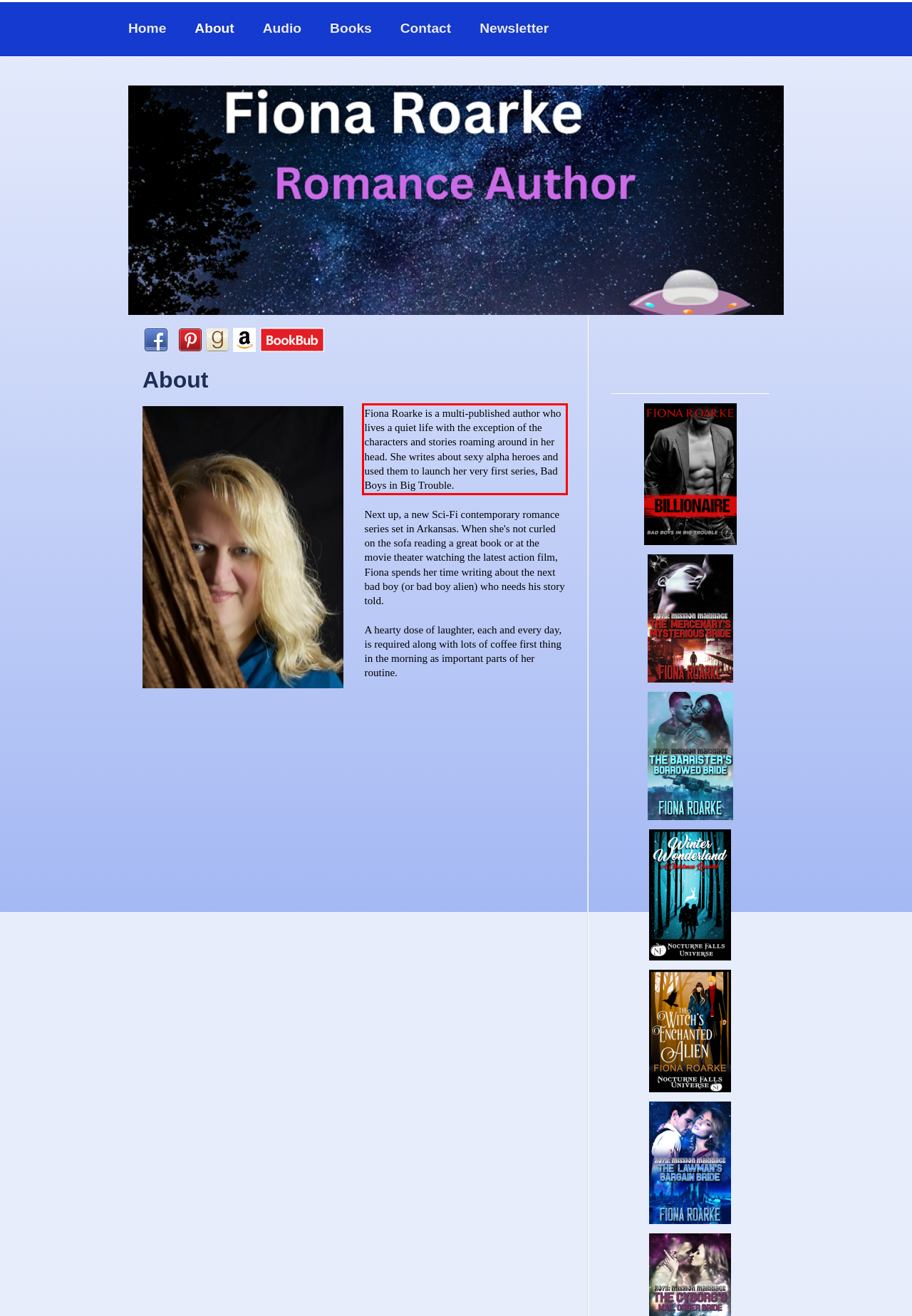Please examine the webpage screenshot containing a red bounding box and use OCR to recognize and output the text inside the red bounding box.

Fiona Roarke is a multi-published author who lives a quiet life with the exception of the characters and stories roaming around in her head. She writes about sexy alpha heroes and used them to launch her very first series, Bad Boys in Big Trouble.